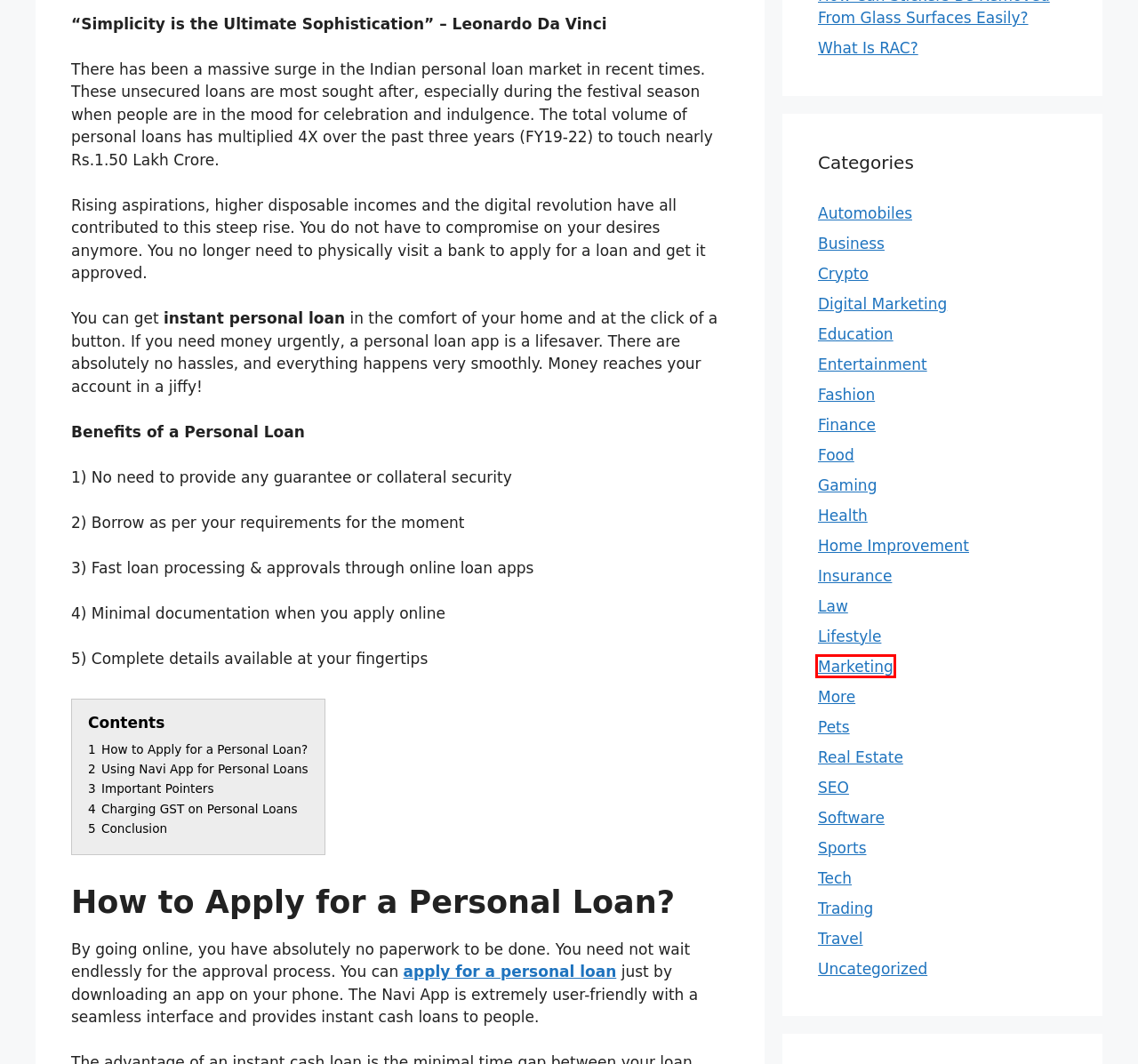Assess the screenshot of a webpage with a red bounding box and determine which webpage description most accurately matches the new page after clicking the element within the red box. Here are the options:
A. Crypto - HindiVeda
B. What Is RAC? - HindiVeda
C. Food - HindiVeda
D. Automobiles - HindiVeda
E. Insurance - HindiVeda
F. Lifestyle - HindiVeda
G. Marketing - HindiVeda
H. Fashion - HindiVeda

G